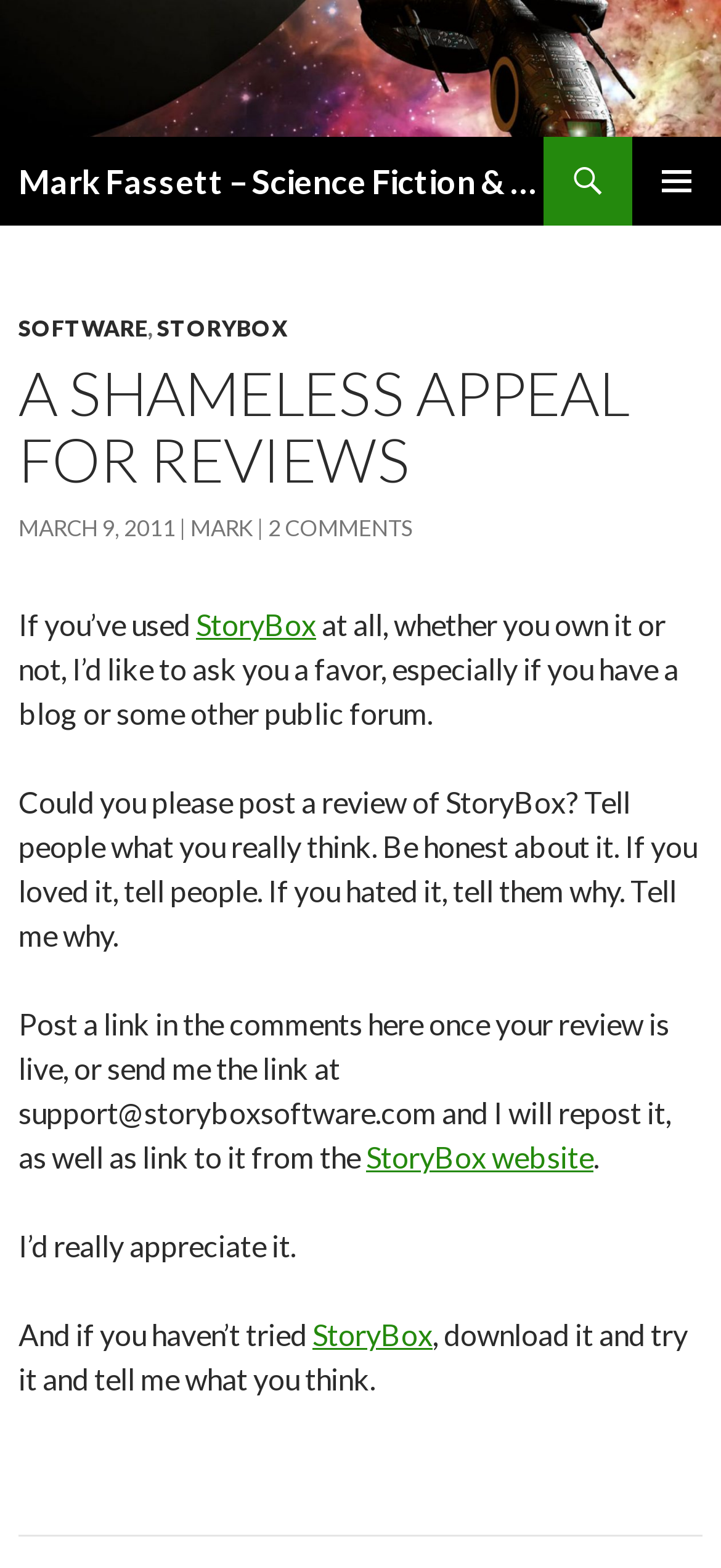Identify the bounding box coordinates for the UI element described as follows: "March 9, 2011". Ensure the coordinates are four float numbers between 0 and 1, formatted as [left, top, right, bottom].

[0.026, 0.328, 0.244, 0.346]